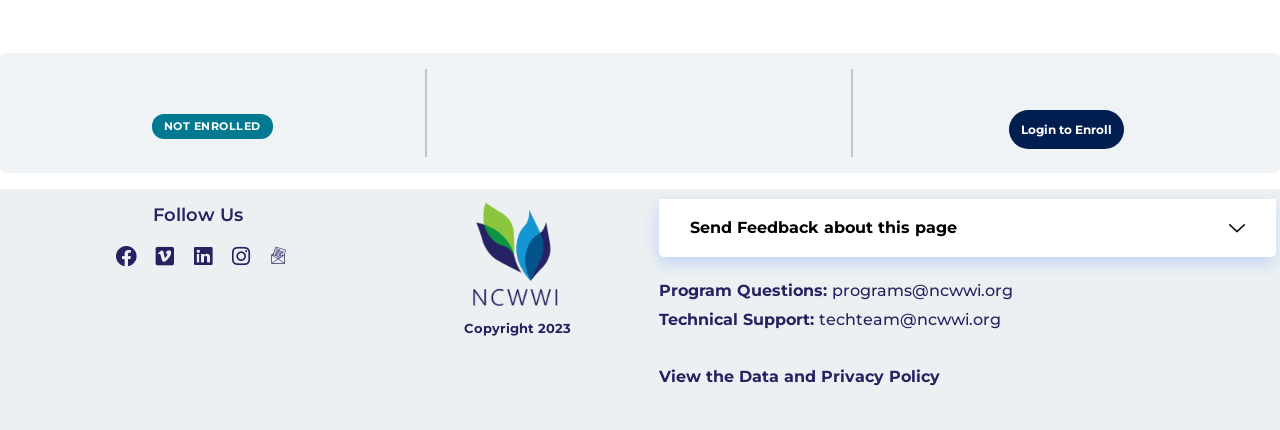Provide the bounding box coordinates of the area you need to click to execute the following instruction: "Follow us on Facebook".

[0.091, 0.572, 0.107, 0.621]